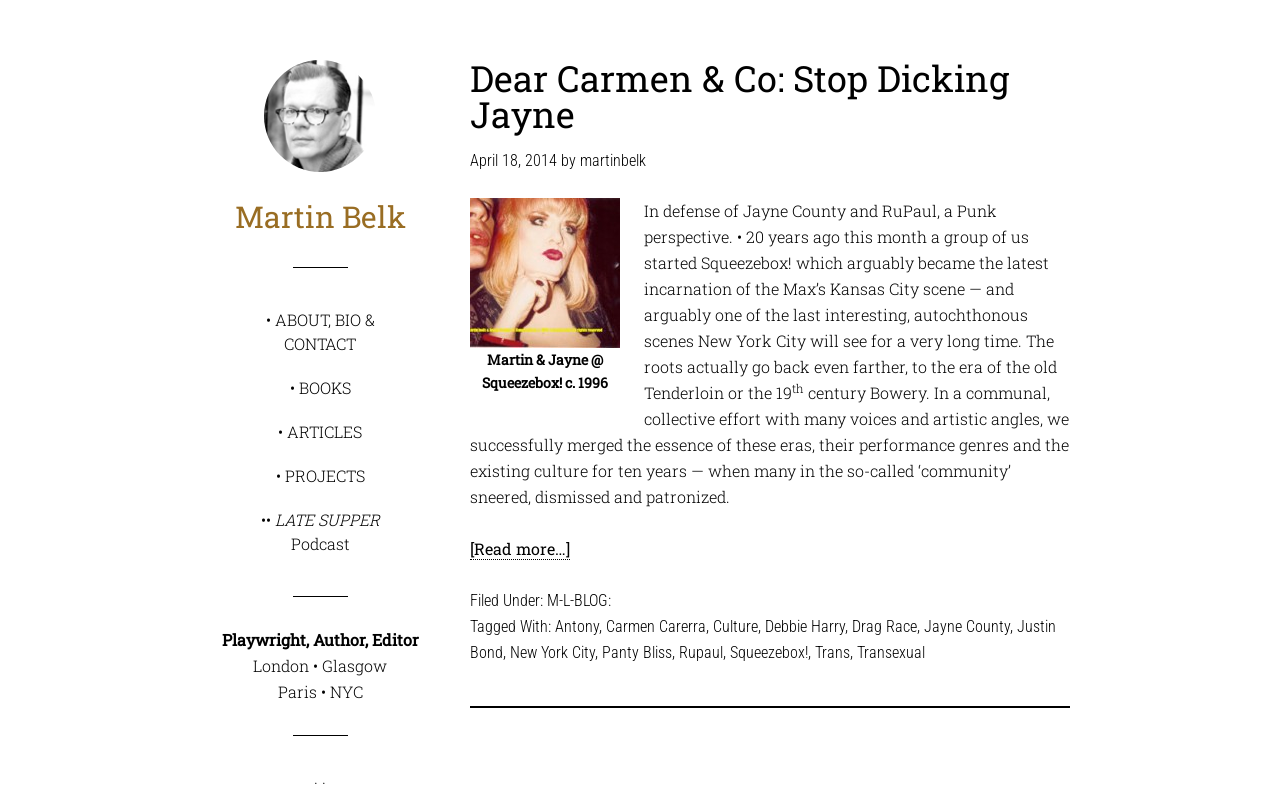Pinpoint the bounding box coordinates of the element you need to click to execute the following instruction: "Visit the ABOUT, BIO & CONTACT page". The bounding box should be represented by four float numbers between 0 and 1, in the format [left, top, right, bottom].

[0.164, 0.38, 0.336, 0.466]